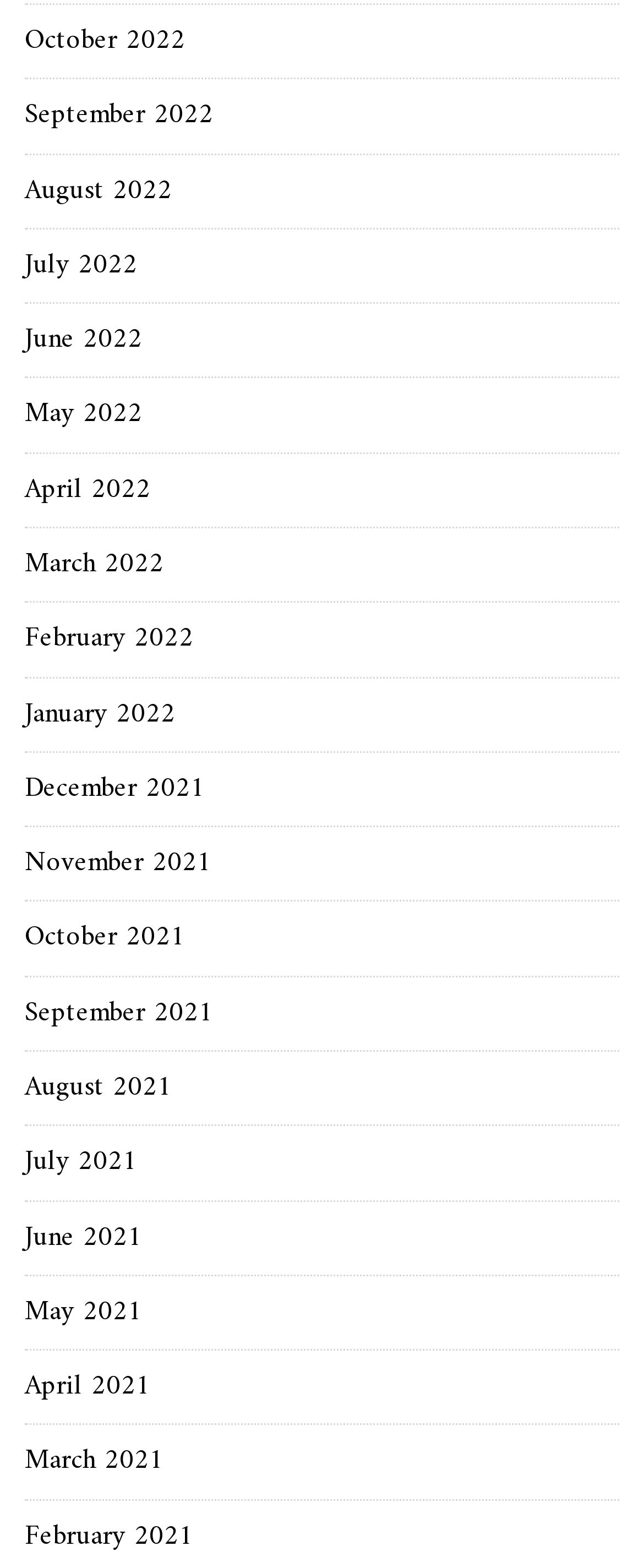Give a one-word or short phrase answer to the question: 
What is the earliest month listed?

January 2021